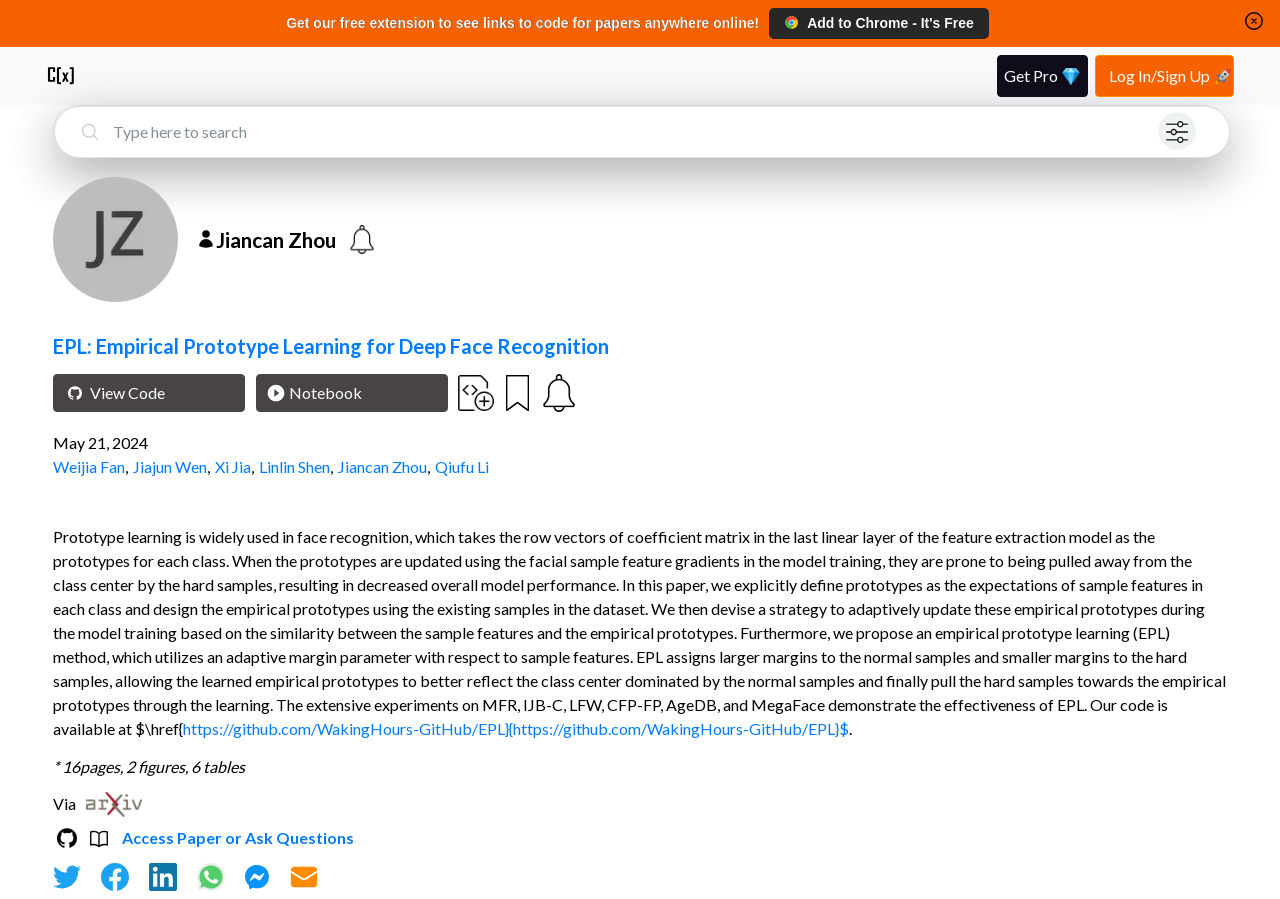Find the bounding box of the element with the following description: "Log In/Sign Up 🚀". The coordinates must be four float numbers between 0 and 1, formatted as [left, top, right, bottom].

[0.855, 0.061, 0.964, 0.107]